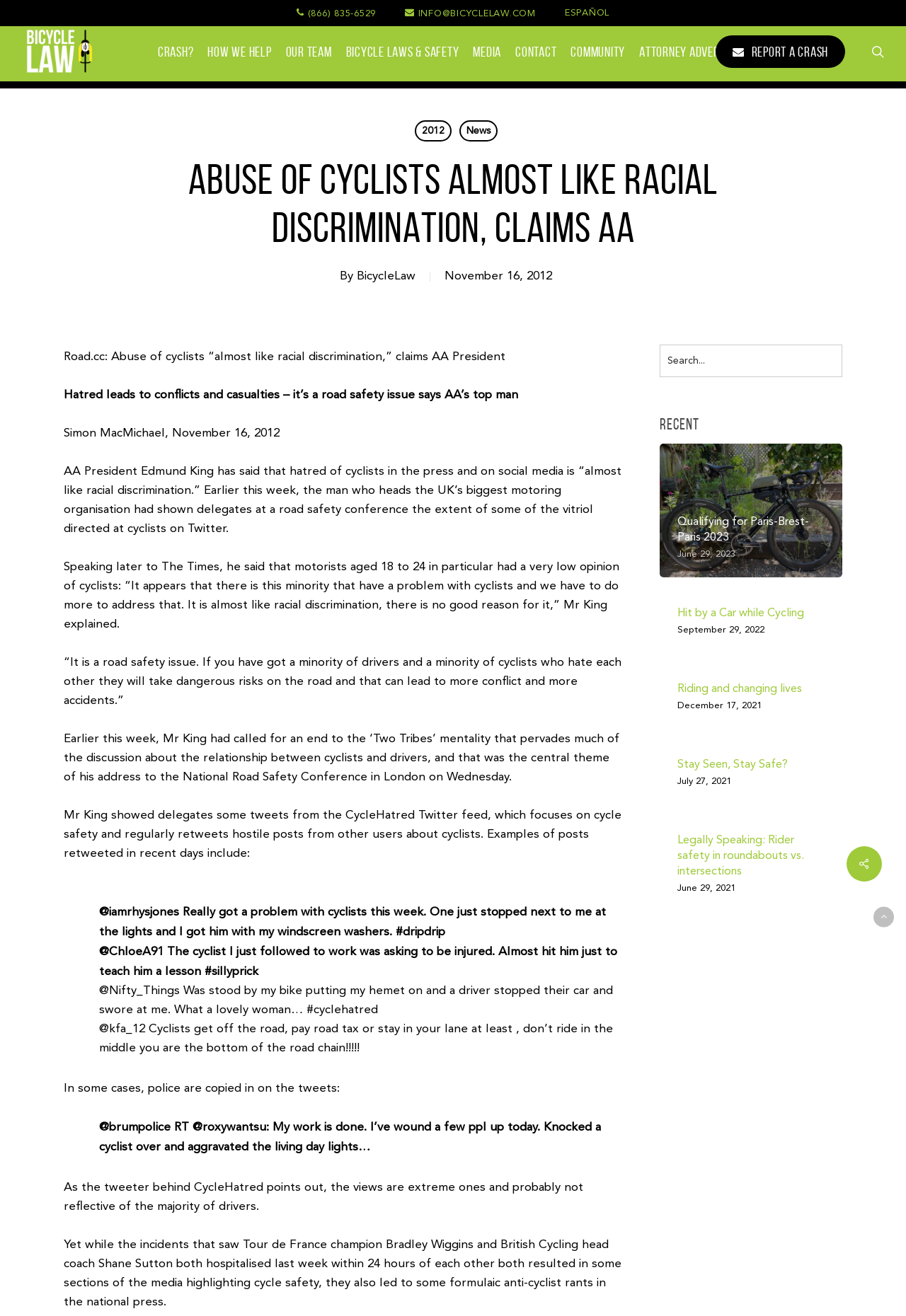What is the name of the law firm?
Examine the image and provide an in-depth answer to the question.

I found the name of the law firm by looking at the top left section of the webpage, where I saw a link with the text 'Bicycle Law' and an image with the same text. This suggests that 'Bicycle Law' is the name of the law firm.